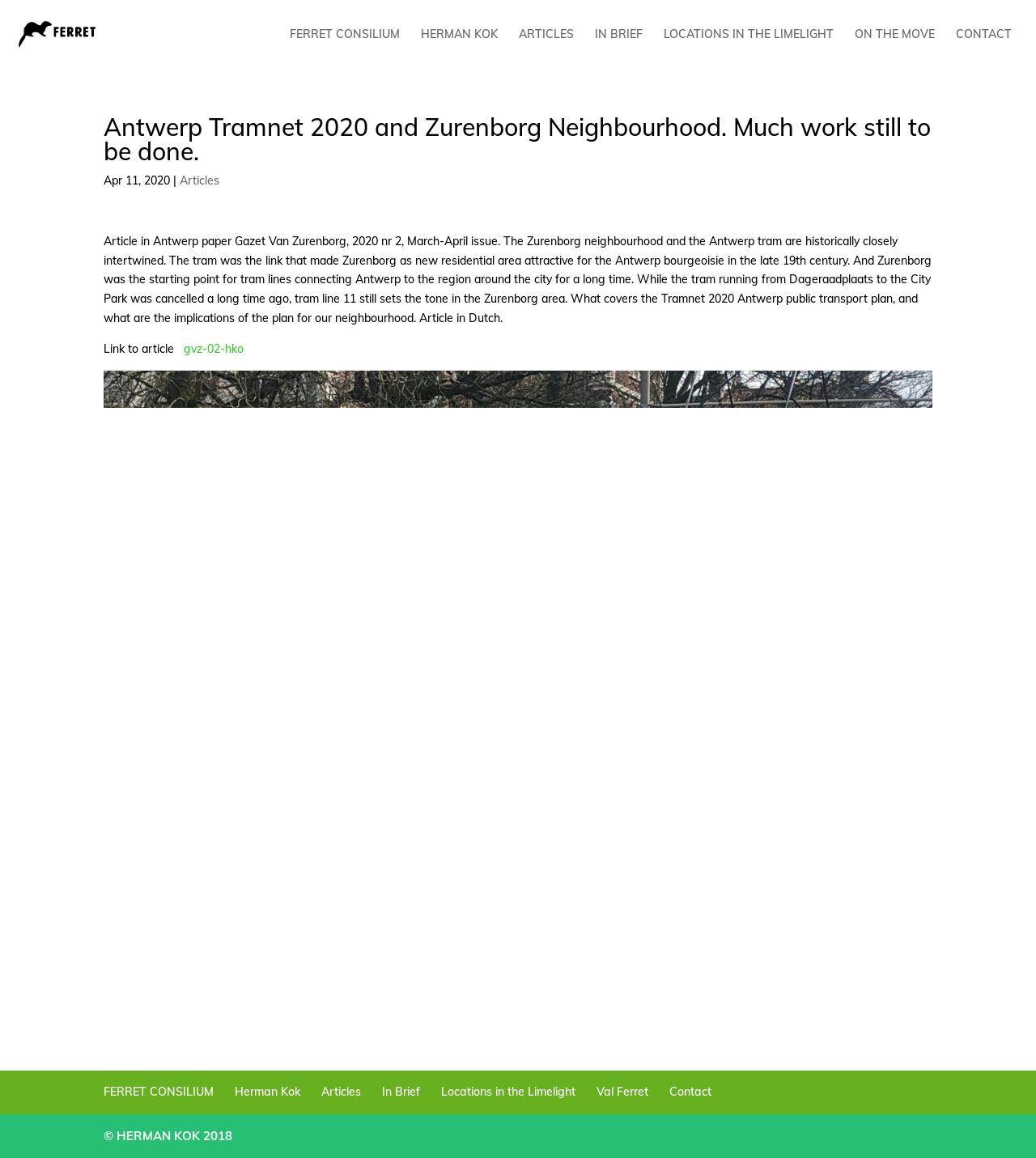Please find and report the bounding box coordinates of the element to click in order to perform the following action: "Go to the CONTACT page". The coordinates should be expressed as four float numbers between 0 and 1, in the format [left, top, right, bottom].

[0.923, 0.024, 0.977, 0.059]